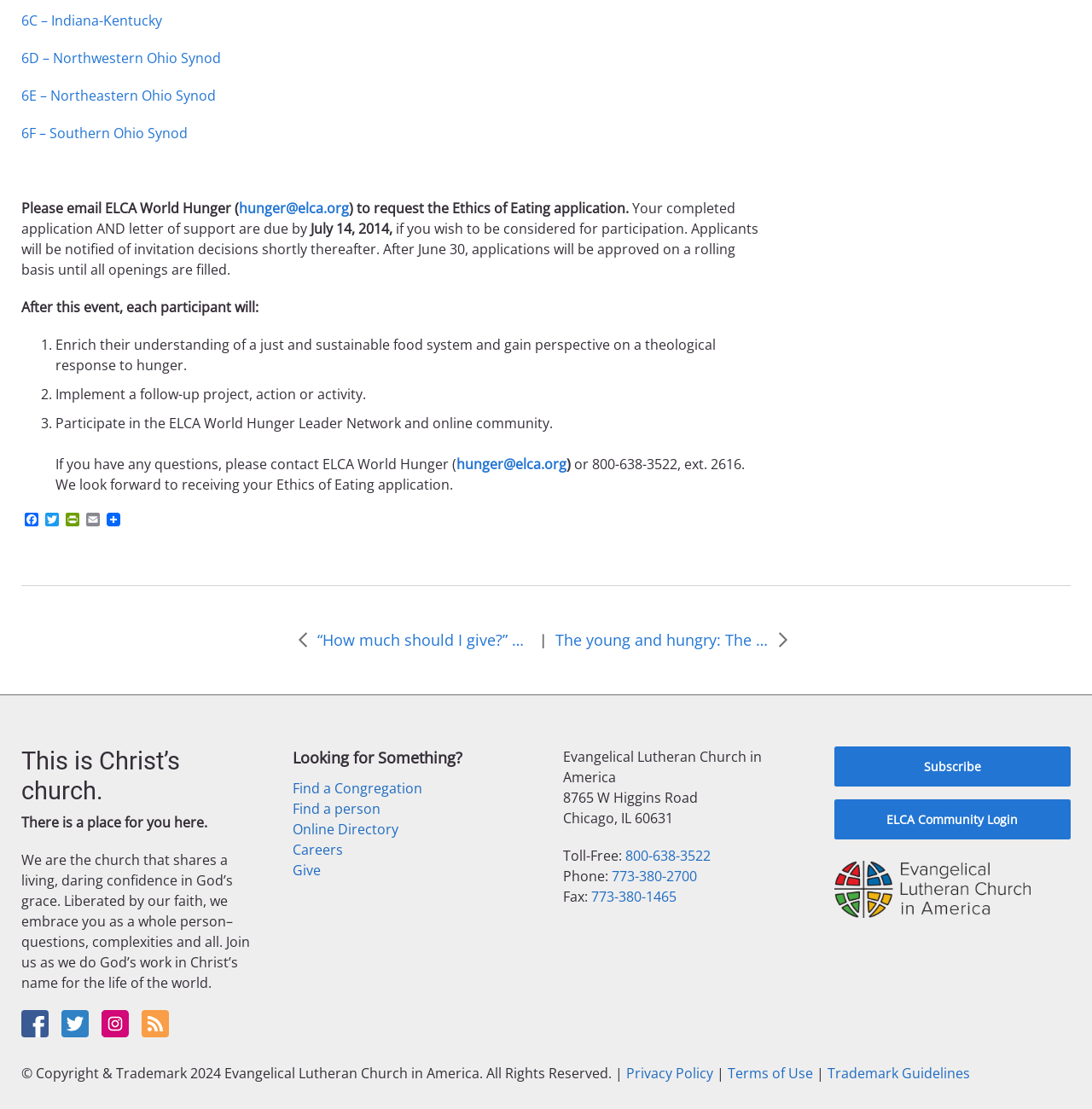Pinpoint the bounding box coordinates of the area that should be clicked to complete the following instruction: "Contact ELCA World Hunger". The coordinates must be given as four float numbers between 0 and 1, i.e., [left, top, right, bottom].

[0.418, 0.41, 0.519, 0.427]